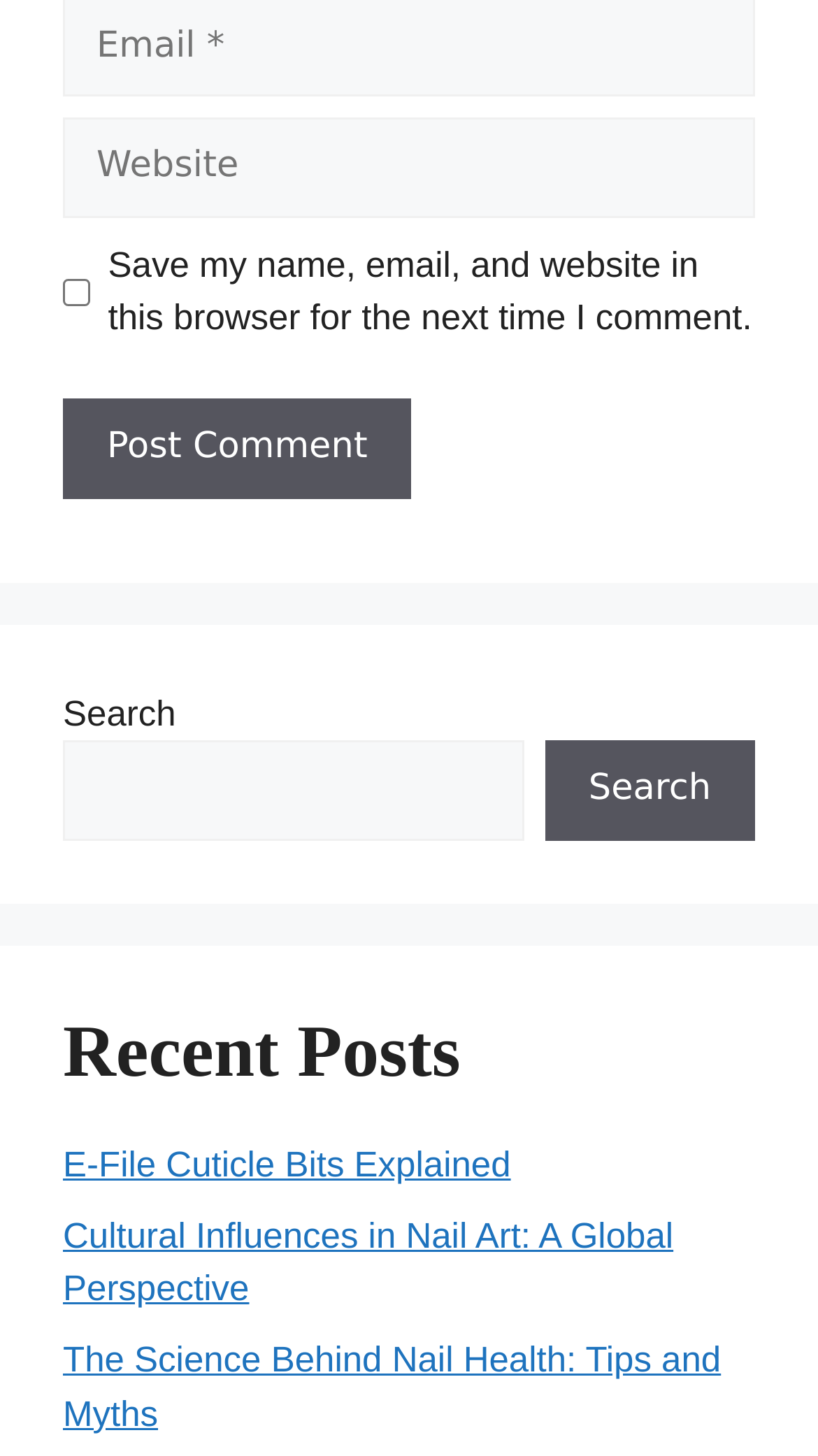What is the purpose of the checkbox?
Refer to the image and respond with a one-word or short-phrase answer.

Save comment info